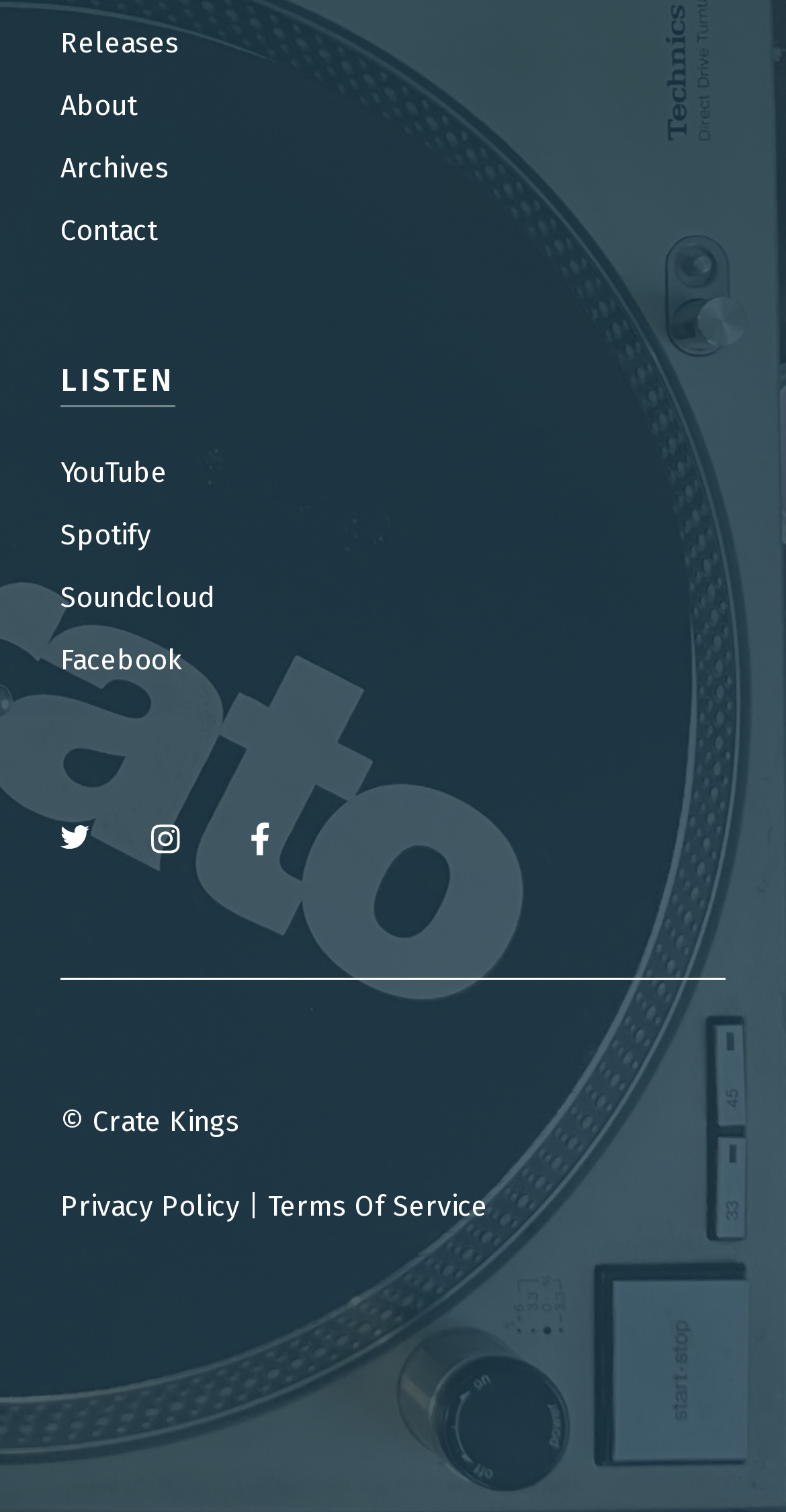Can you specify the bounding box coordinates of the area that needs to be clicked to fulfill the following instruction: "Check the Privacy Policy"?

[0.077, 0.786, 0.305, 0.809]